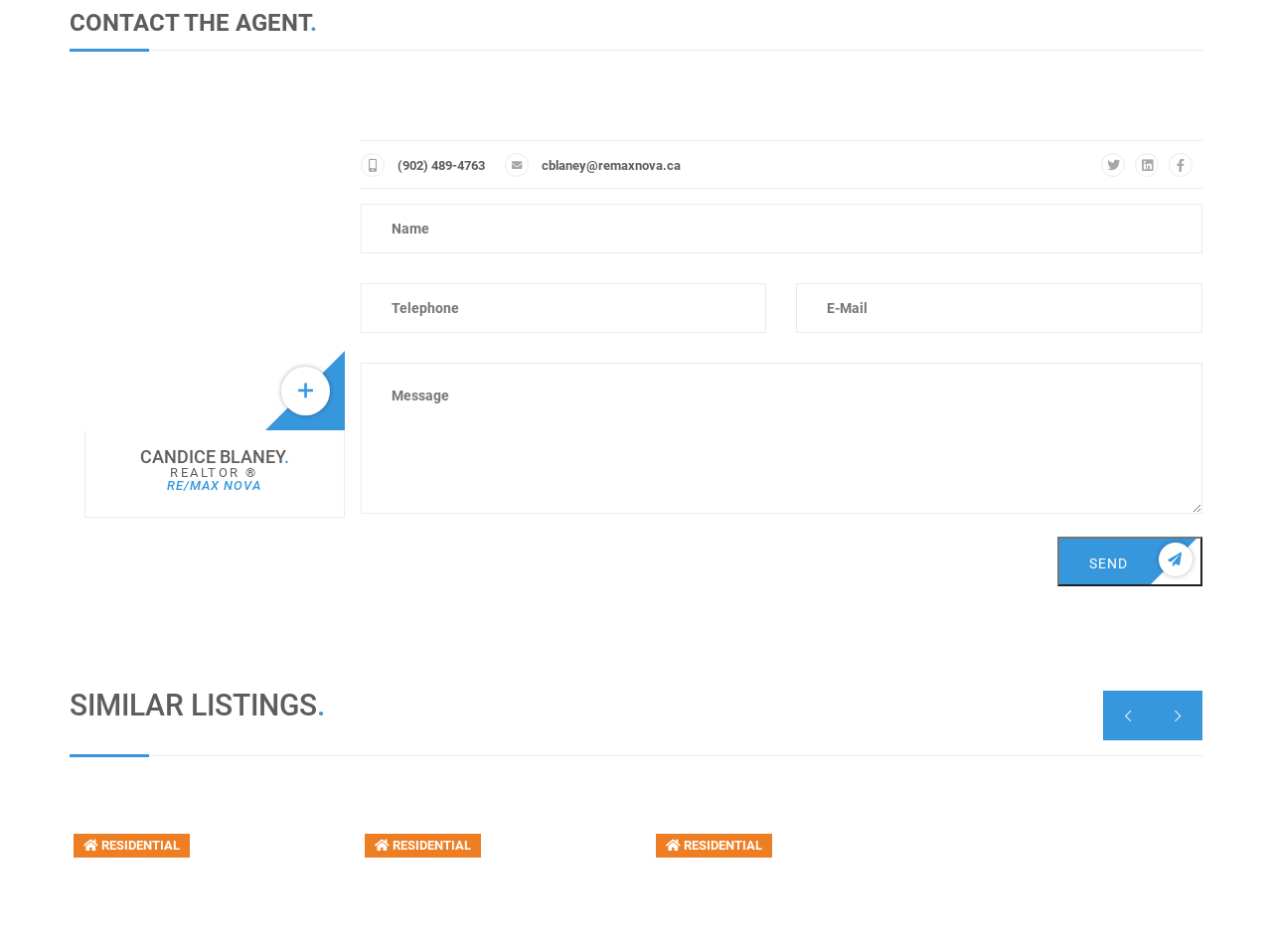Examine the screenshot and answer the question in as much detail as possible: What is the agent's name?

The agent's name is mentioned in the heading 'CANDICE BLANEY.' and also in the image description 'Candice Blaney'.